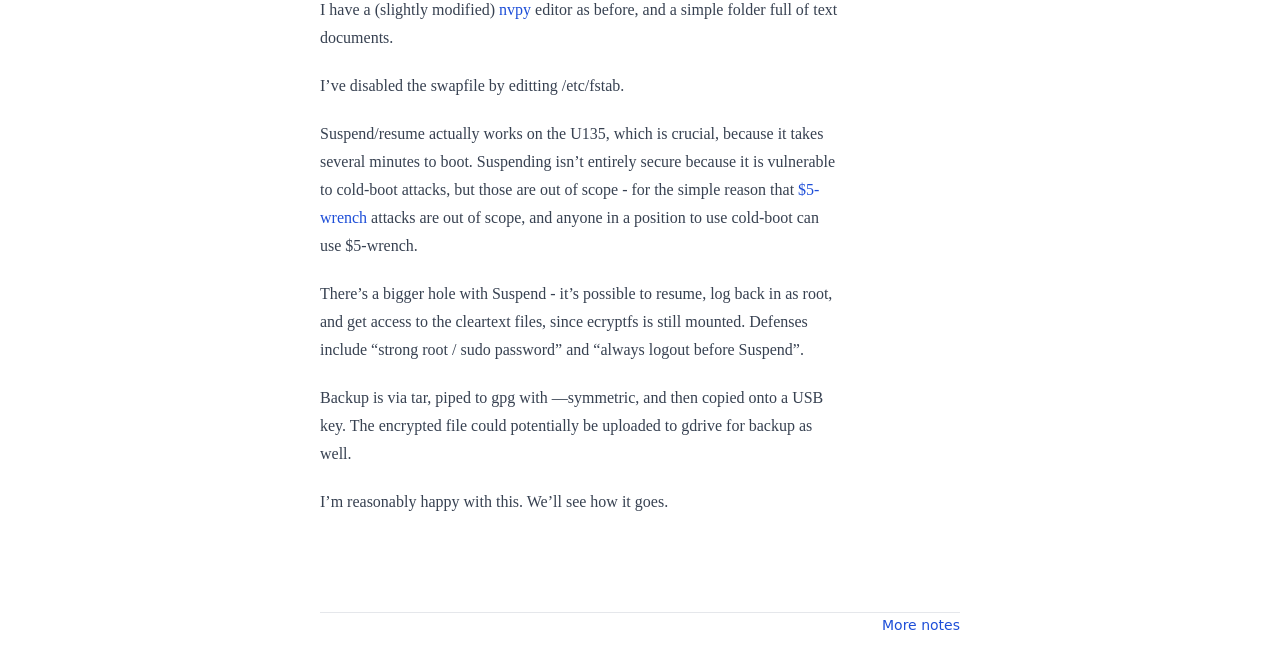Given the description of a UI element: "$5-wrench", identify the bounding box coordinates of the matching element in the webpage screenshot.

[0.25, 0.271, 0.64, 0.338]